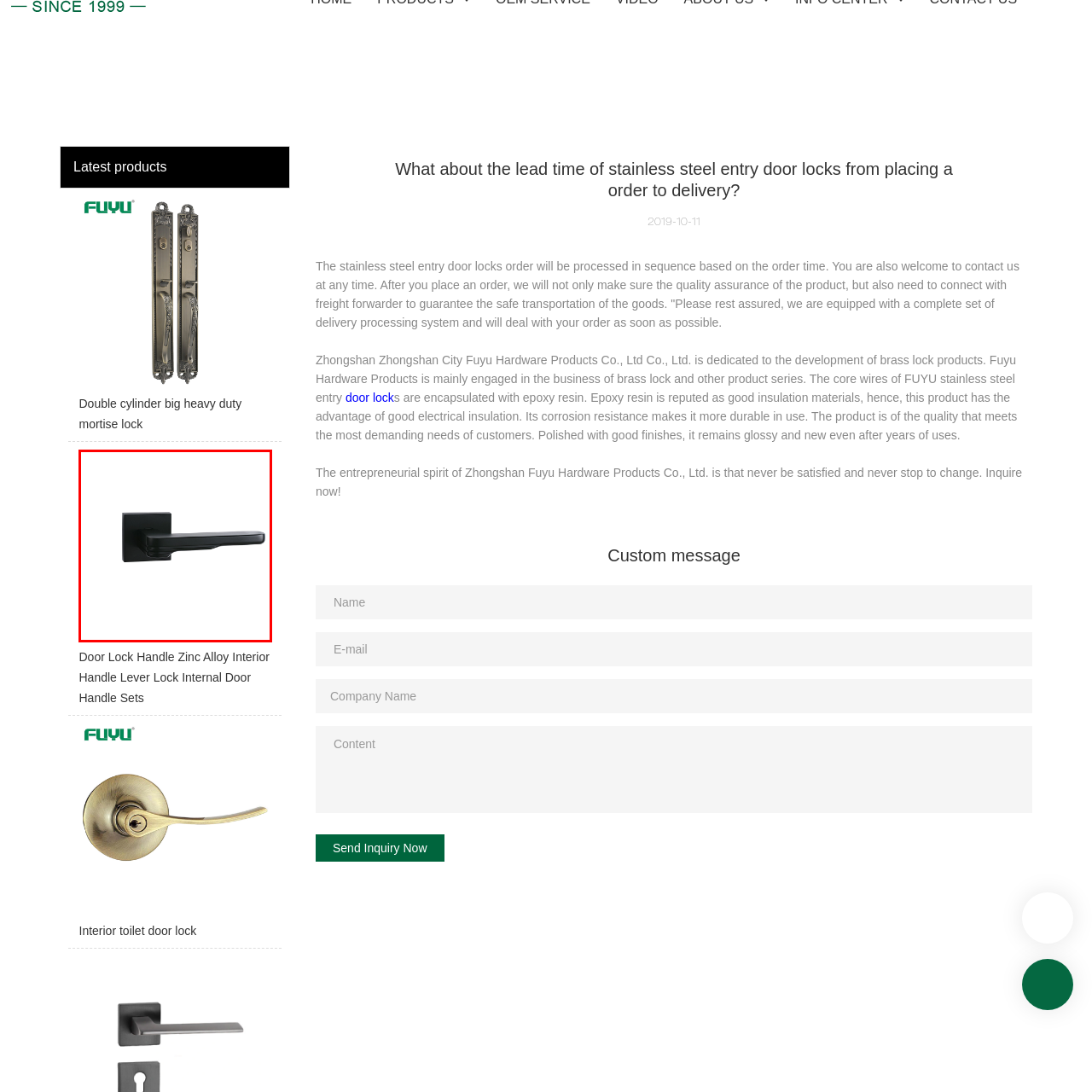Pay close attention to the image within the red perimeter and provide a detailed answer to the question that follows, using the image as your primary source: 
What is the style of the lever?

The caption describes the handle as featuring a 'contemporary lever style', which suggests that the lever has a modern and up-to-date design.